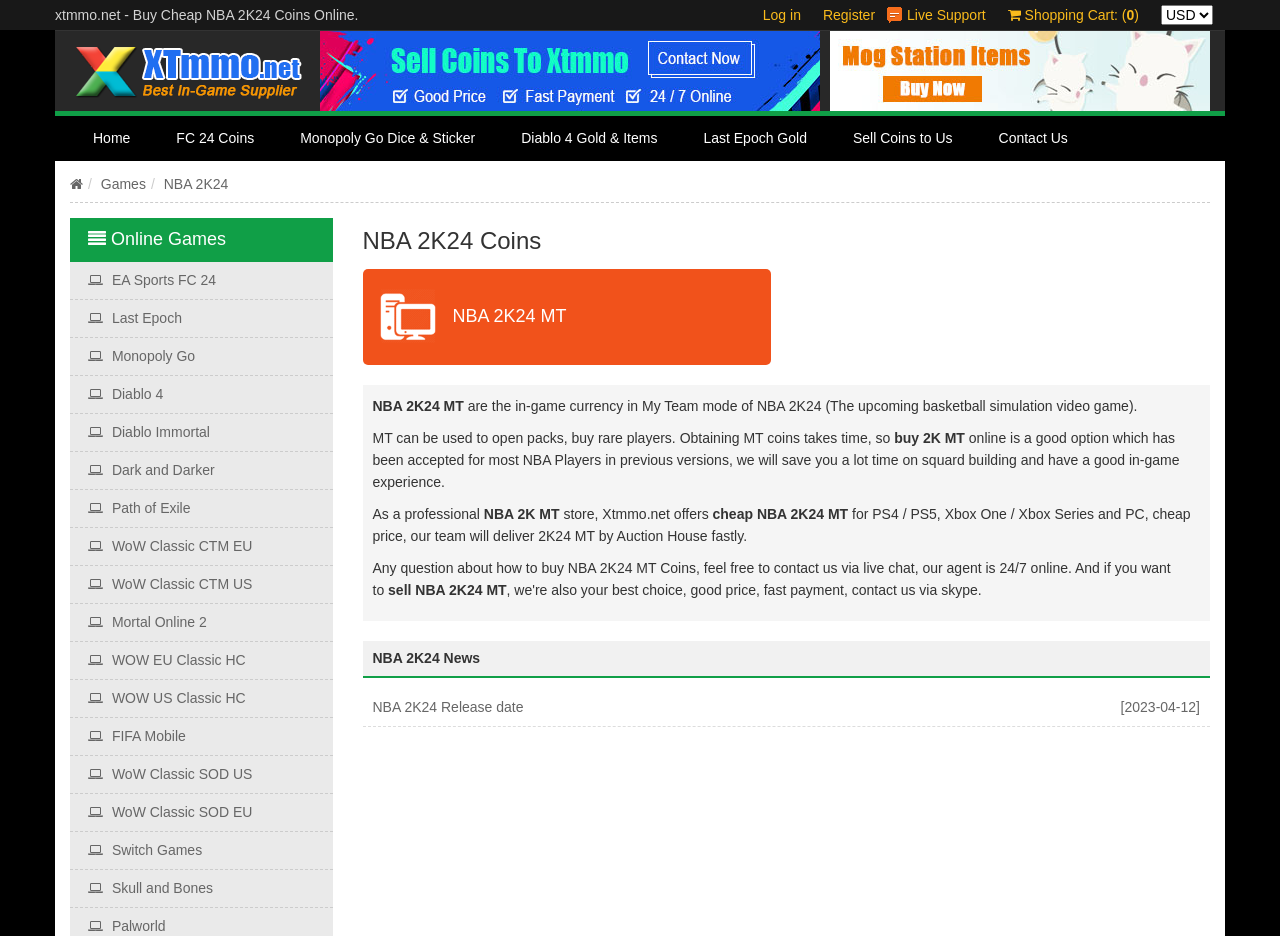What is the website's main purpose?
Refer to the image and give a detailed response to the question.

Based on the webpage's content, it appears that the website's main purpose is to sell NBA 2K24 MT coins, as indicated by the presence of links and text related to buying and selling MT coins.